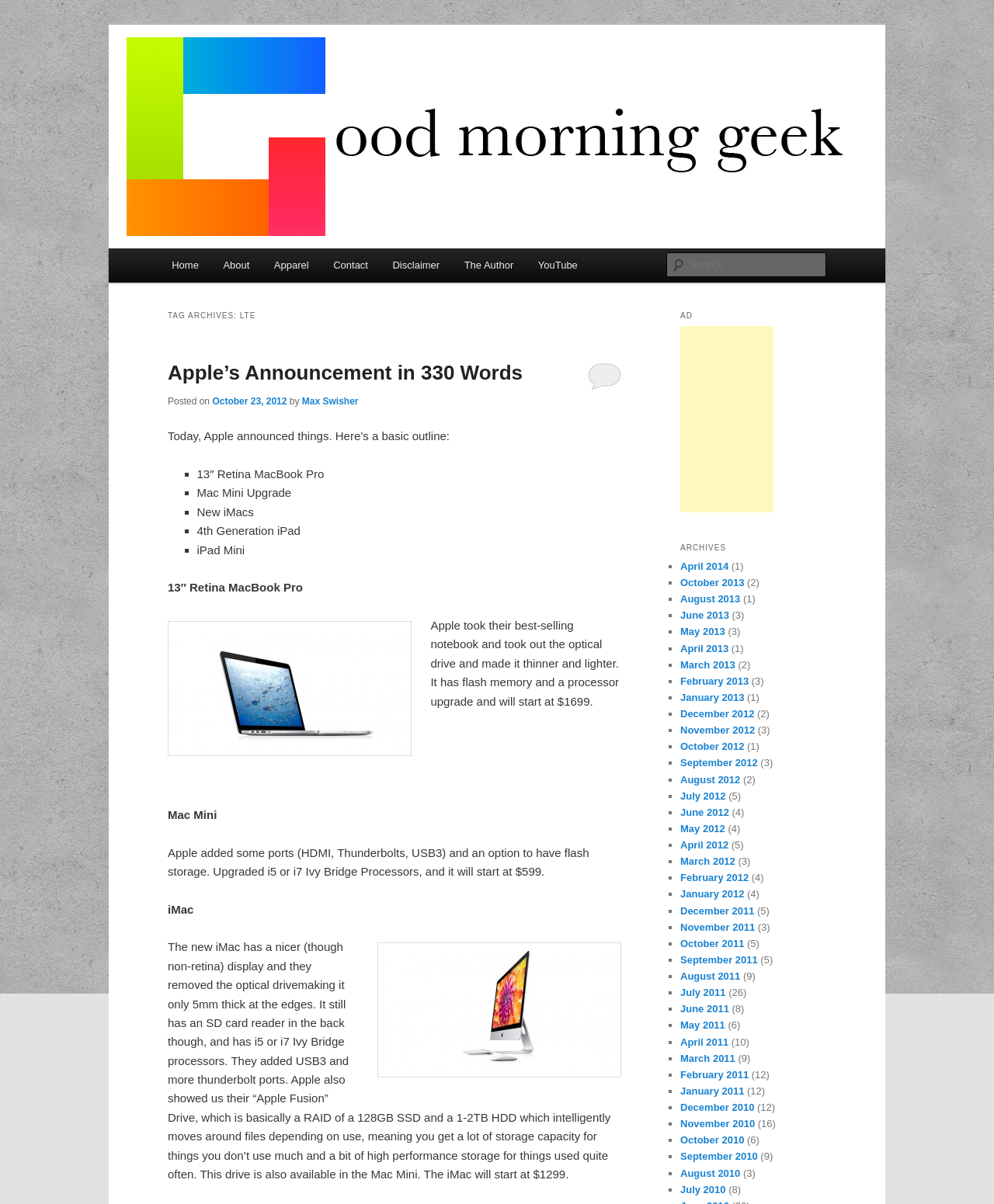What is the price of the 13″ Retina MacBook Pro?
Please answer the question with a detailed response using the information from the screenshot.

I found the price of the 13″ Retina MacBook Pro by reading the text under the heading element with the text '13″ Retina MacBook Pro' and found the sentence 'It has flash memory and a processor upgrade and will start at $1699'.